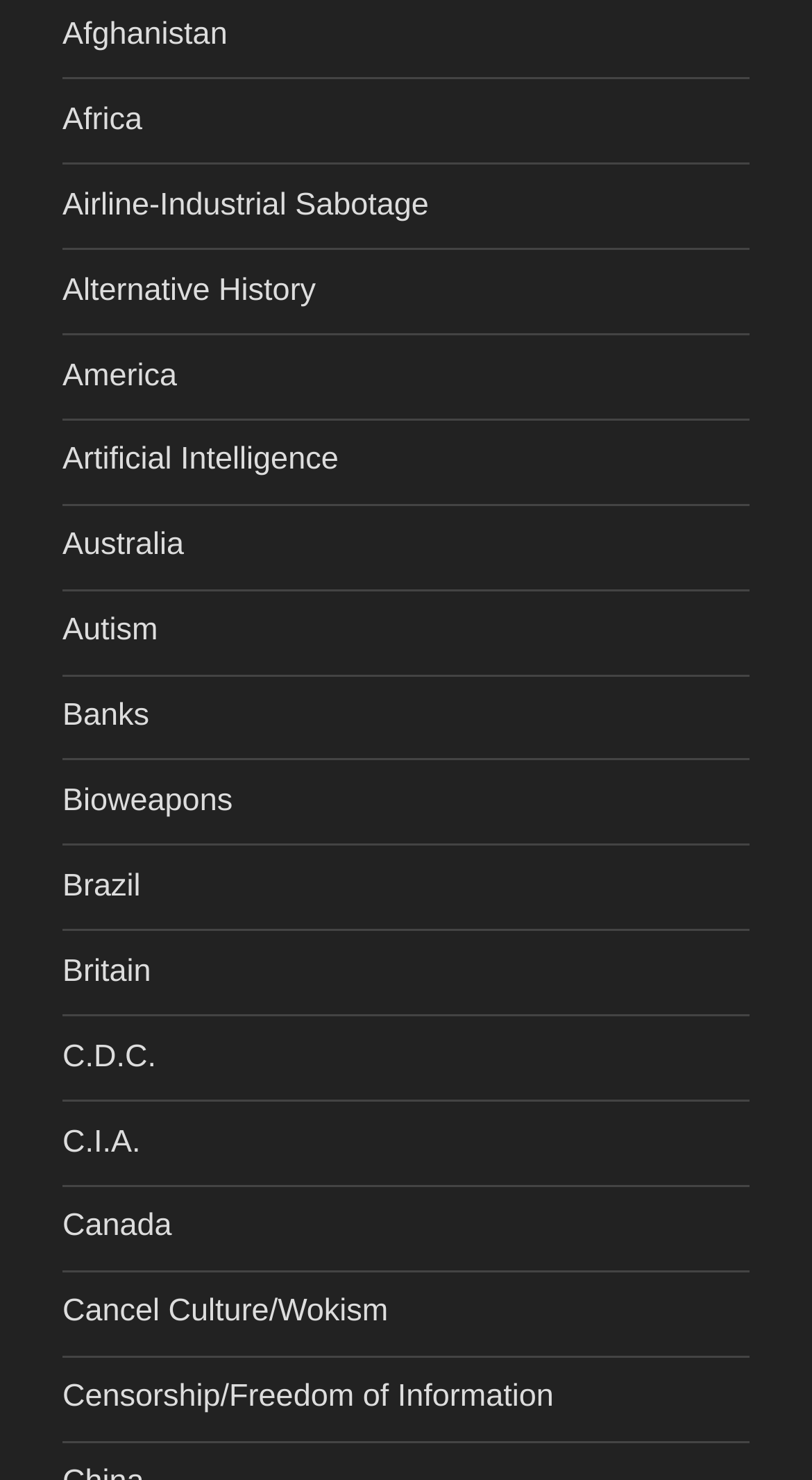Please analyze the image and give a detailed answer to the question:
What is the vertical position of the link 'Censorship/Freedom of Information'?

I compared the y1 and y2 coordinates of the bounding box of the link 'Censorship/Freedom of Information' with the other links, and it has the largest y1 and y2 values, which means it is located at the bottom of the webpage.